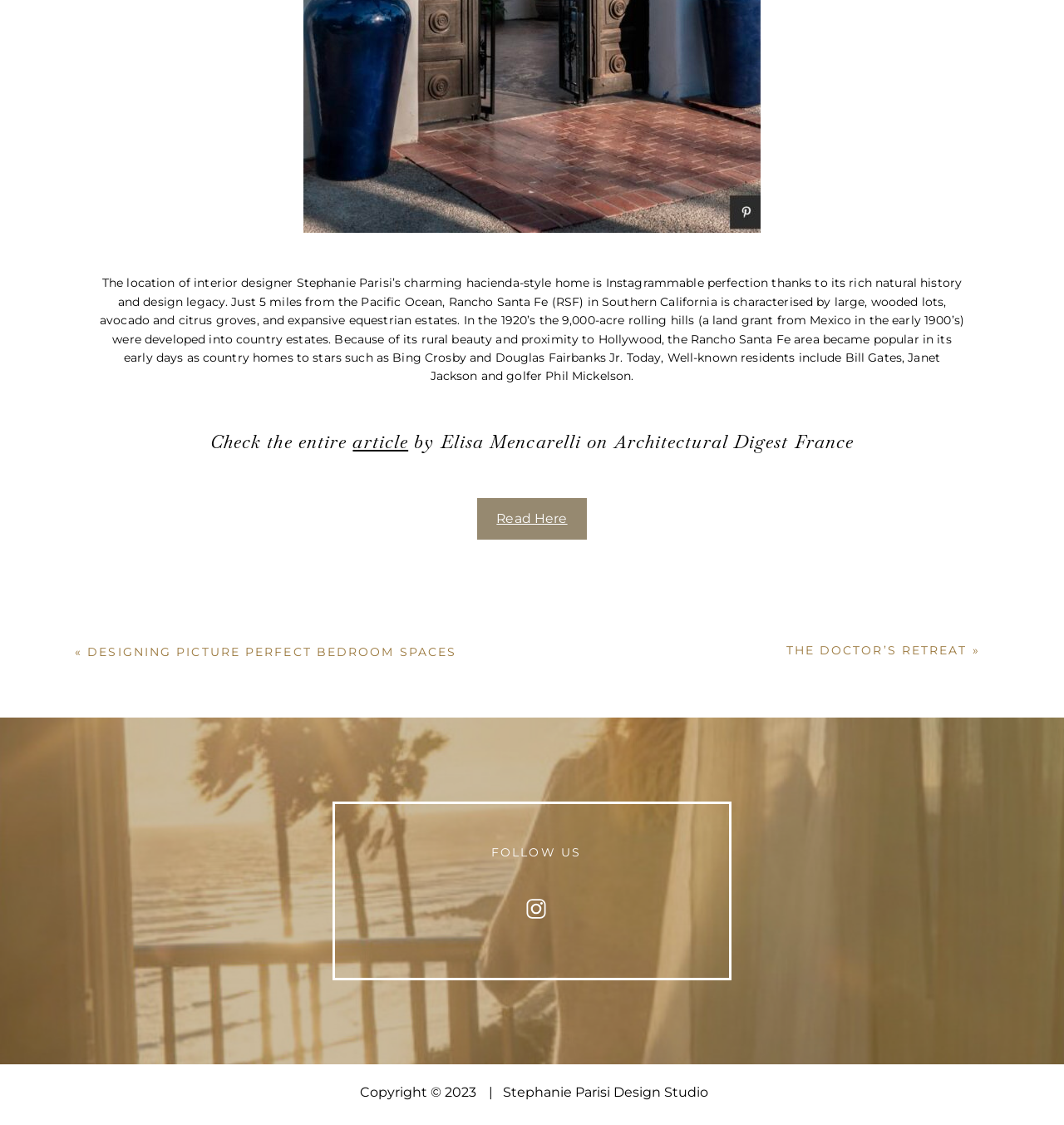Determine the bounding box coordinates for the region that must be clicked to execute the following instruction: "Follow Stephanie Parisi Design Studio".

[0.459, 0.963, 0.735, 0.984]